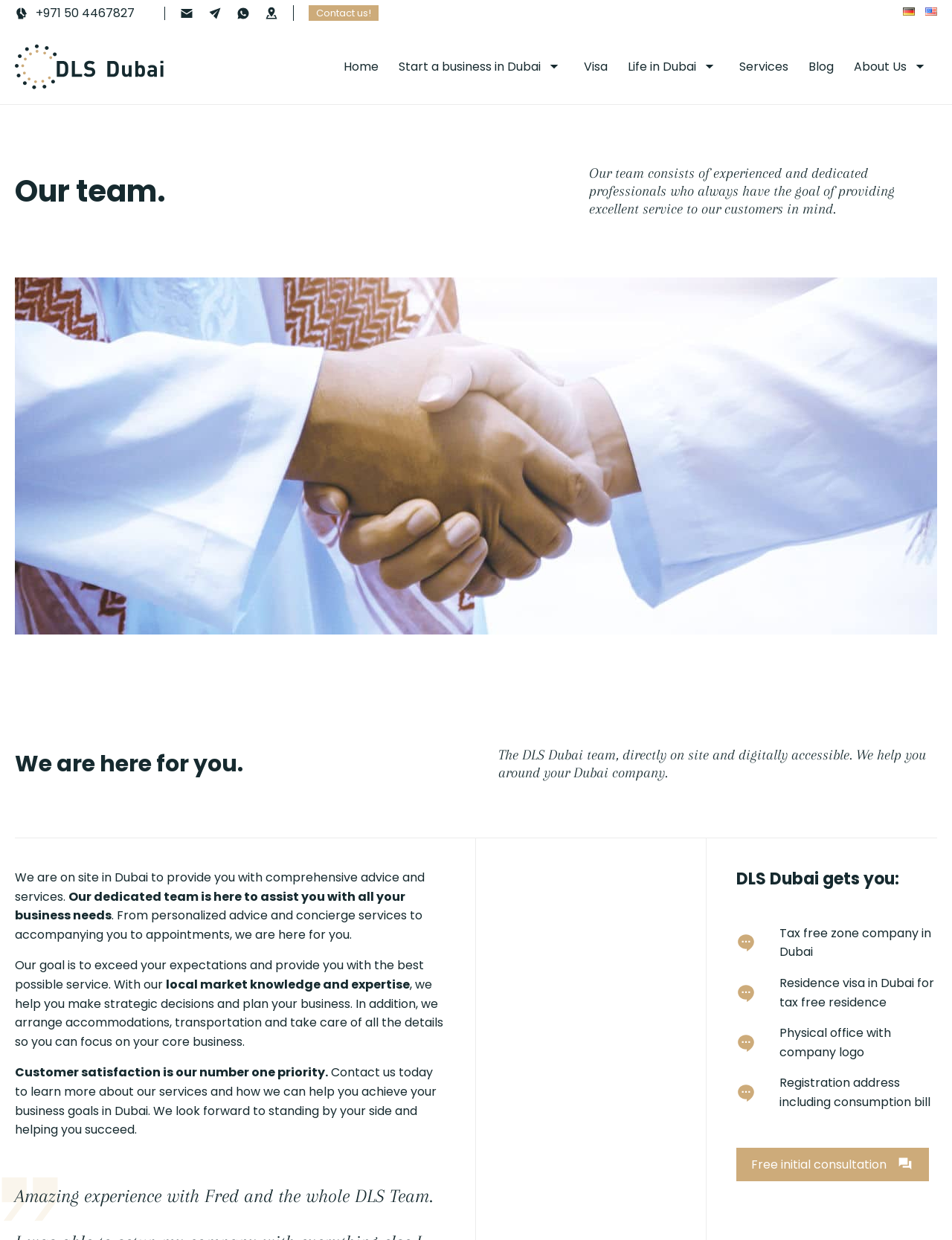What is the contact method provided?
Please describe in detail the information shown in the image to answer the question.

One of the contact methods provided is a phone number, specifically '+971 50 4467827', which is linked to the text 'Contact us!'